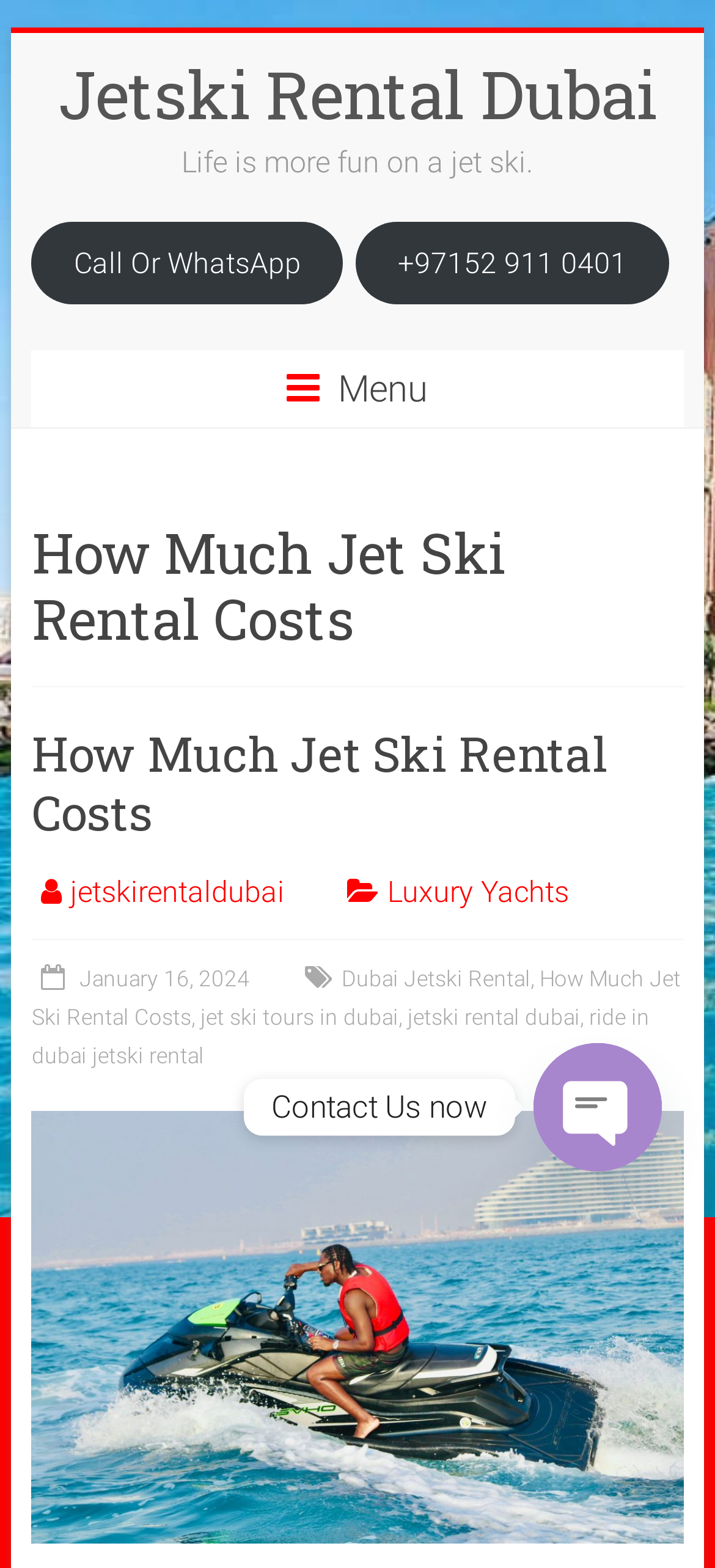What is the date of the latest article?
Based on the visual information, provide a detailed and comprehensive answer.

The date of the latest article can be found in the link element with the text ' January 16, 2024'. This suggests that the latest article was published on January 16, 2024.